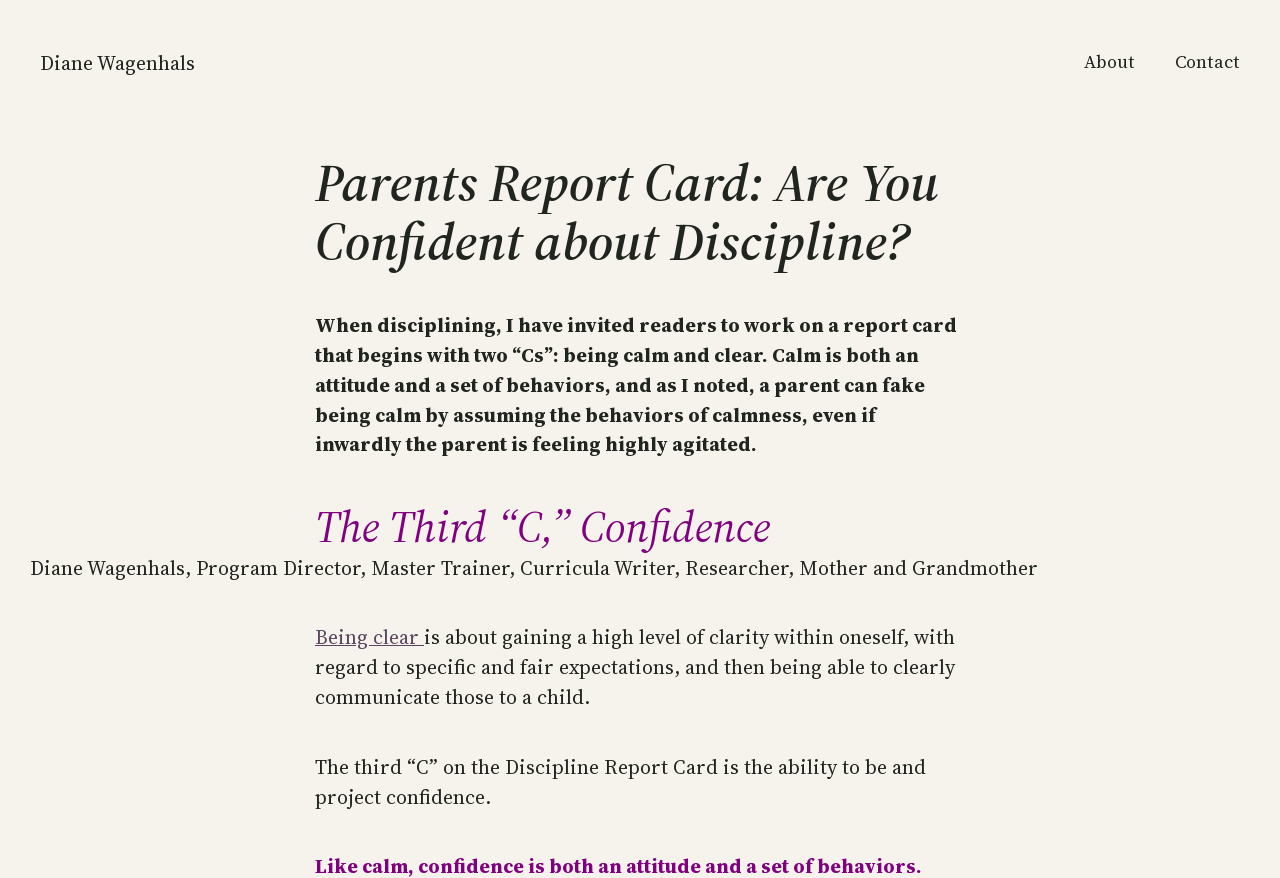What is the main title displayed on this webpage?

Parents Report Card: Are You Confident about Discipline?